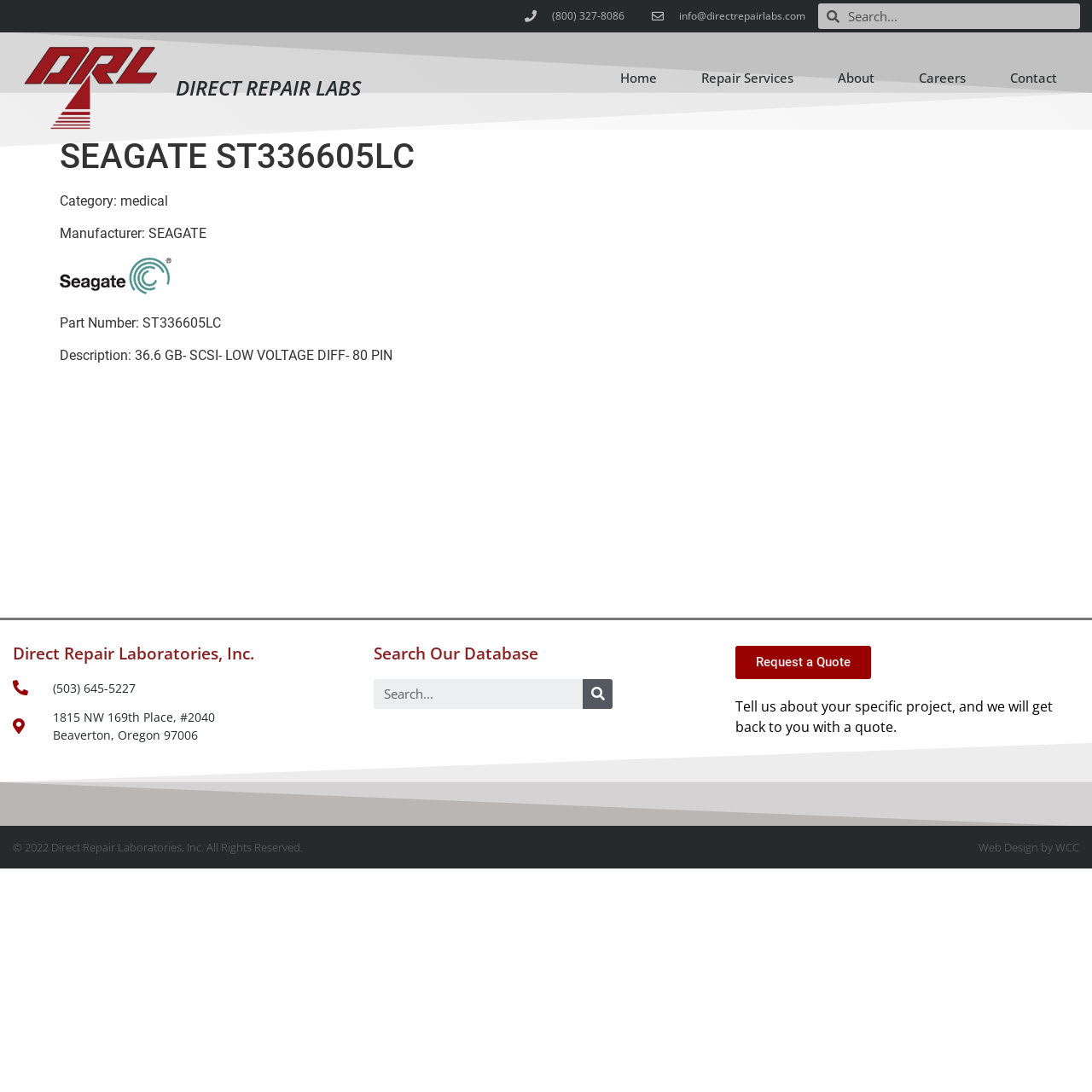Locate the bounding box of the user interface element based on this description: "Direct Repair Labs".

[0.161, 0.067, 0.33, 0.093]